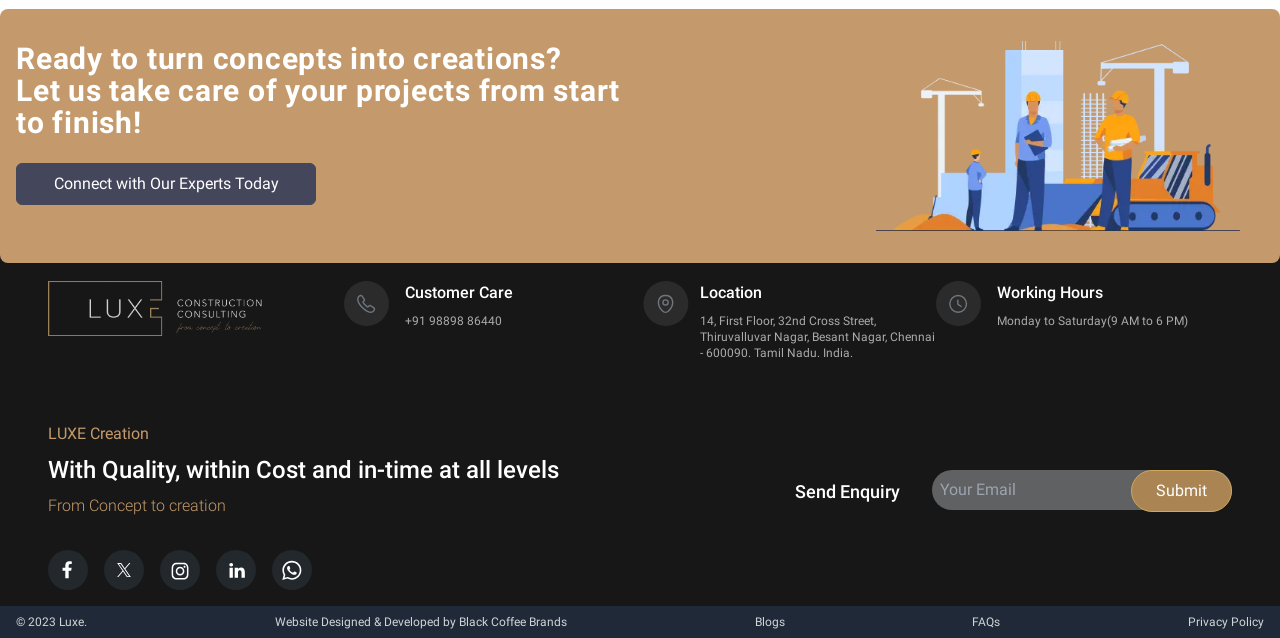Reply to the question below using a single word or brief phrase:
What is the company's working hours?

Monday to Saturday(9 AM to 6 PM)